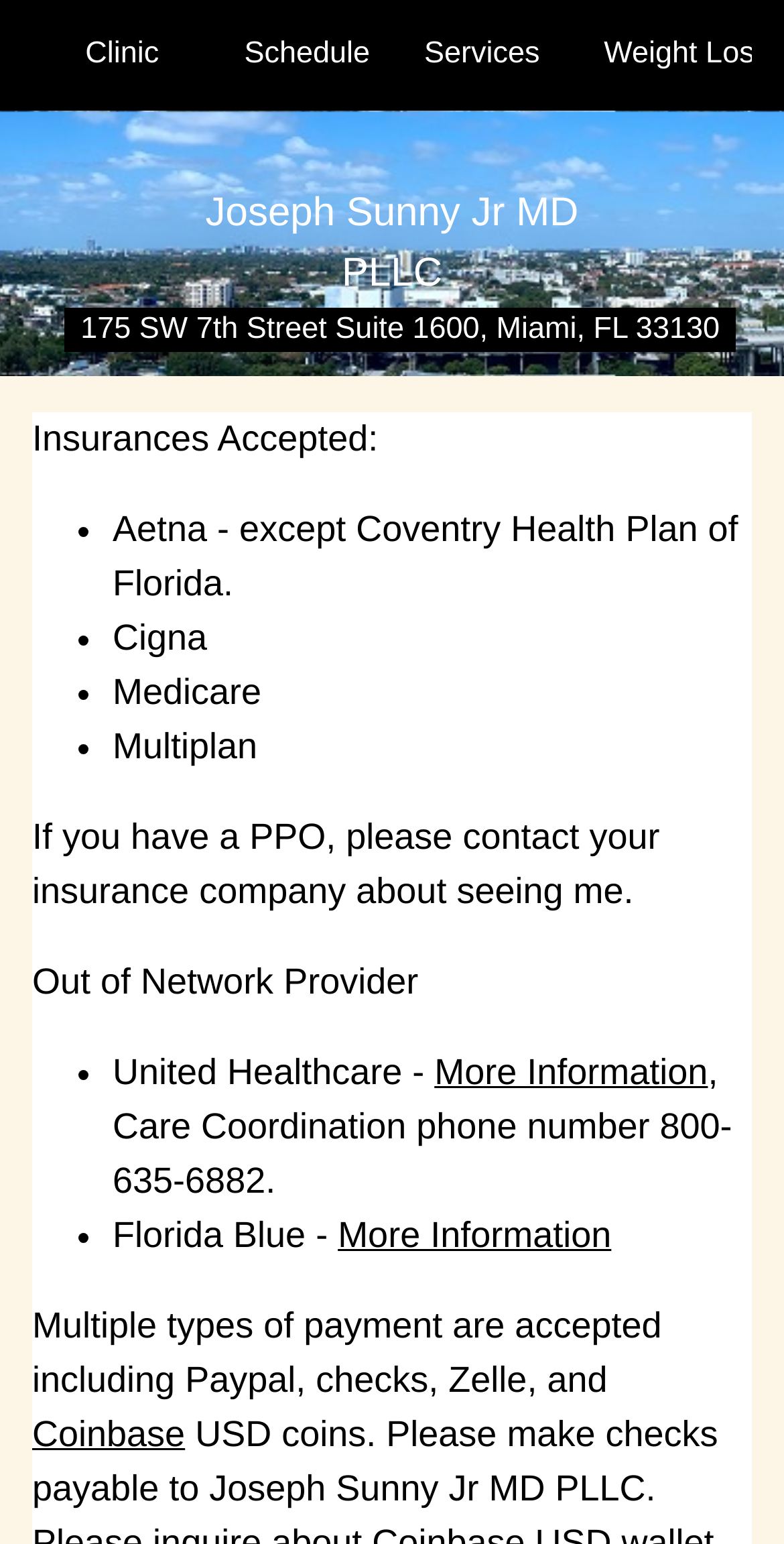Identify the bounding box for the given UI element using the description provided. Coordinates should be in the format (top-left x, top-left y, bottom-right x, bottom-right y) and must be between 0 and 1. Here is the description: Clinic

[0.041, 0.01, 0.27, 0.061]